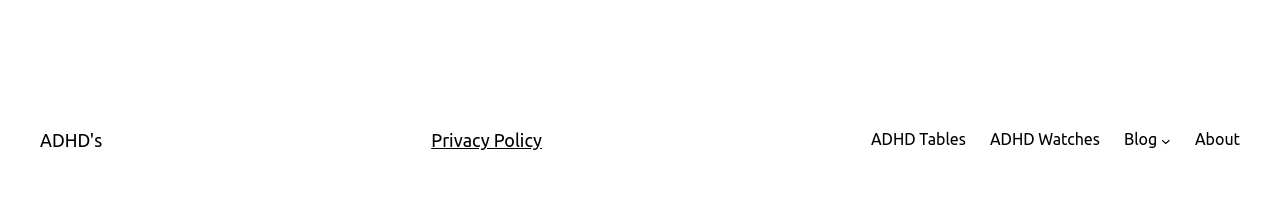Find the bounding box of the element with the following description: "ADHD's". The coordinates must be four float numbers between 0 and 1, formatted as [left, top, right, bottom].

[0.031, 0.655, 0.08, 0.756]